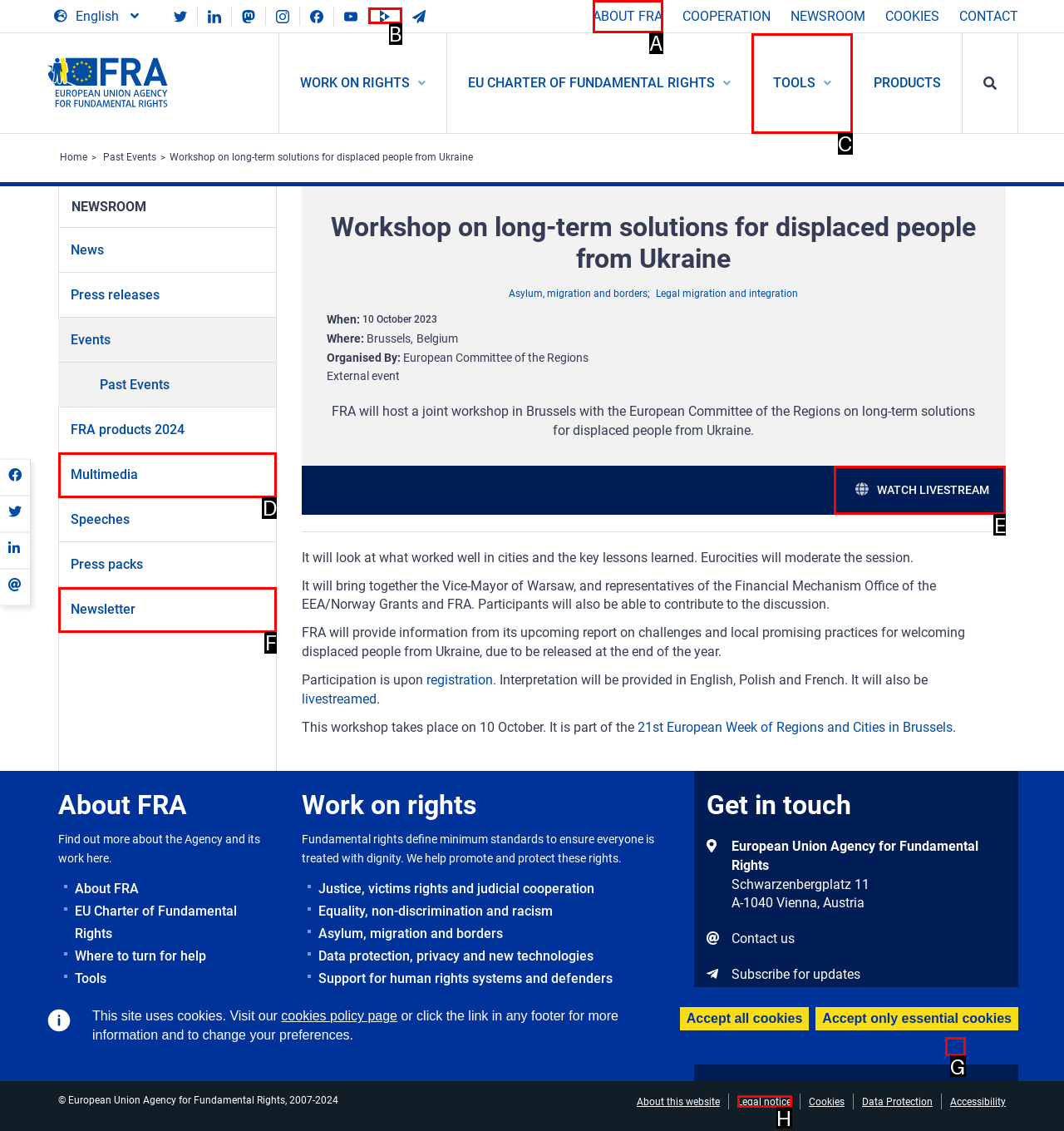Determine the right option to click to perform this task: Browse the 'POPULAR POSTS' section
Answer with the correct letter from the given choices directly.

None